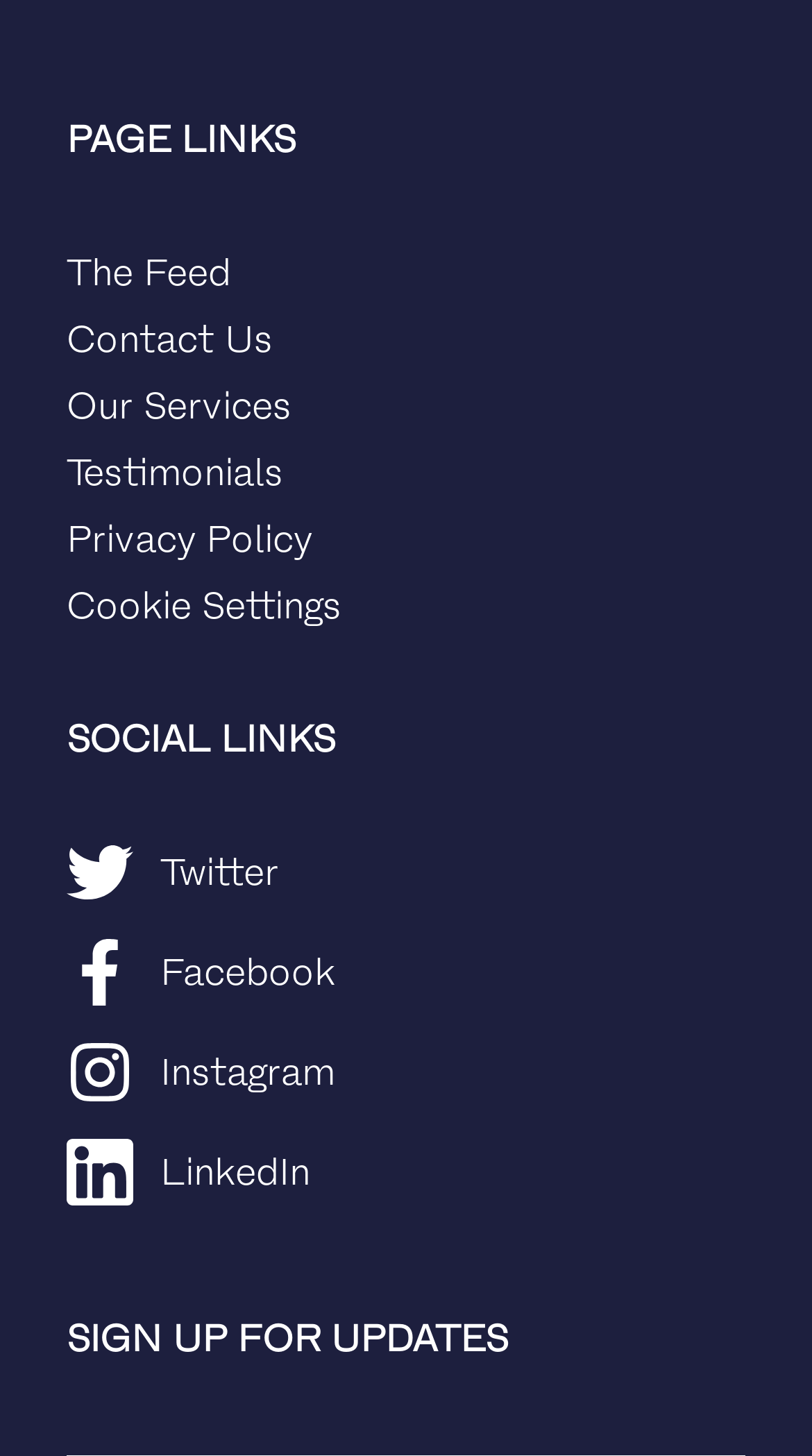Can you show the bounding box coordinates of the region to click on to complete the task described in the instruction: "Get help"?

None